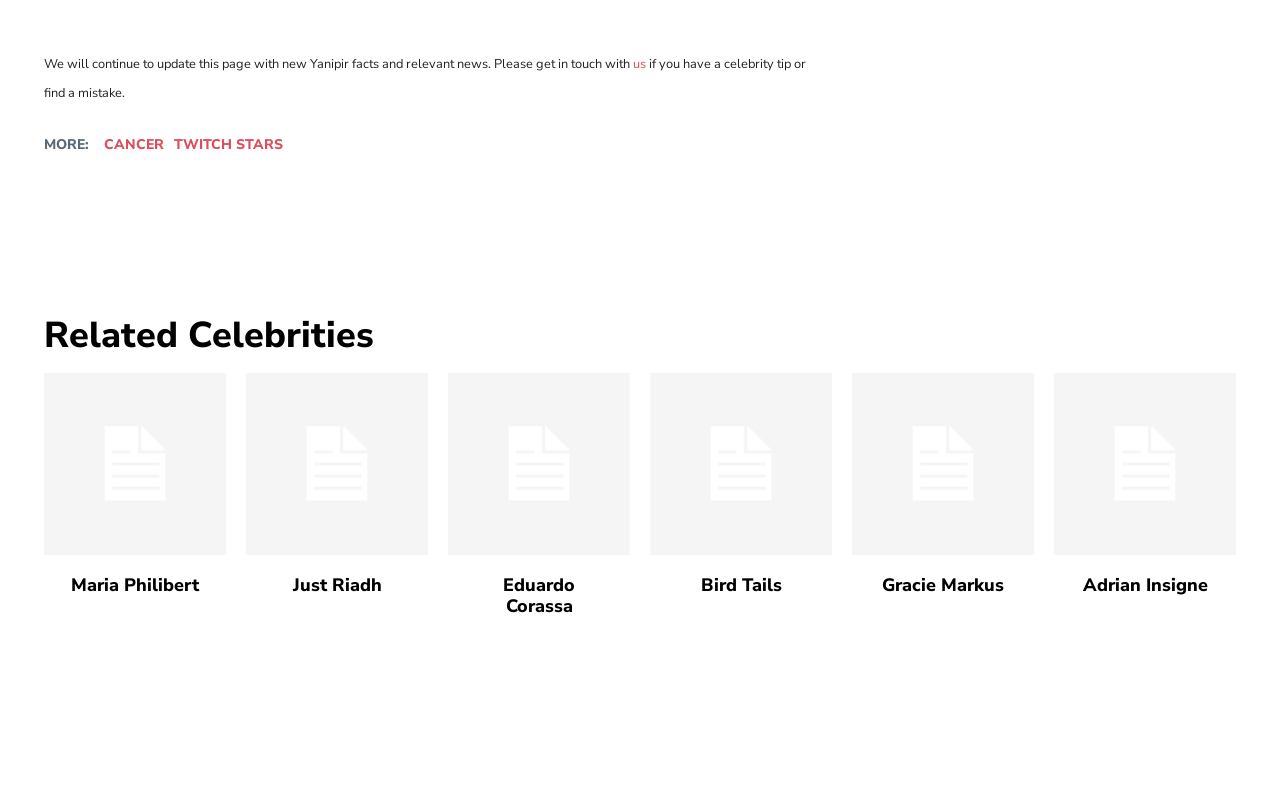Determine the bounding box coordinates for the element that should be clicked to follow this instruction: "View more about CANCER". The coordinates should be given as four float numbers between 0 and 1, in the format [left, top, right, bottom].

[0.081, 0.169, 0.128, 0.192]